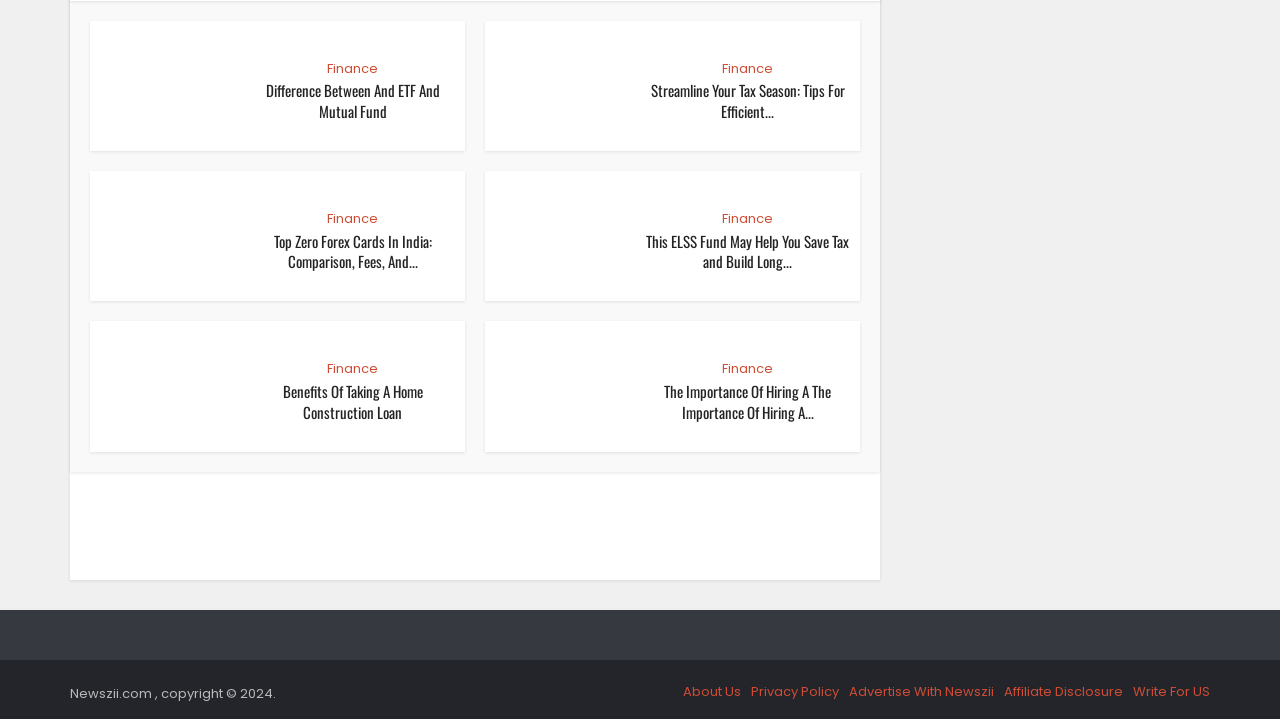Please examine the image and provide a detailed answer to the question: What is the copyright information at the bottom of the webpage?

The copyright information is located at the bottom of the webpage and indicates that the content is owned by Newszii.com and is copyrighted in 2024.